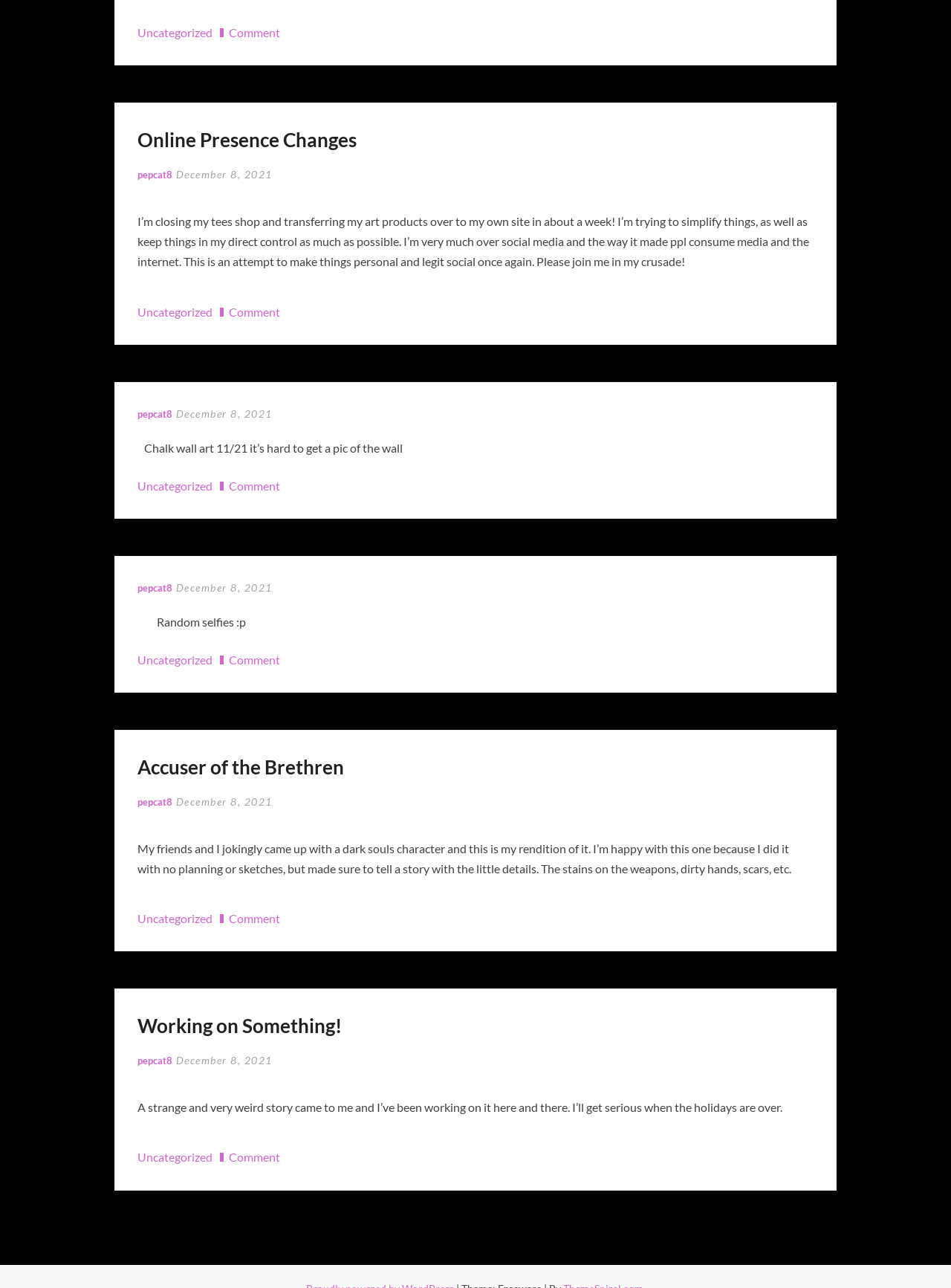What is the author's intention in transferring art products?
Kindly answer the question with as much detail as you can.

The author mentions in the text 'I’m trying to simplify things, as well as keep things in my direct control as much as possible.' This indicates that the author's intention in transferring art products is to simplify things and have more control over their work.